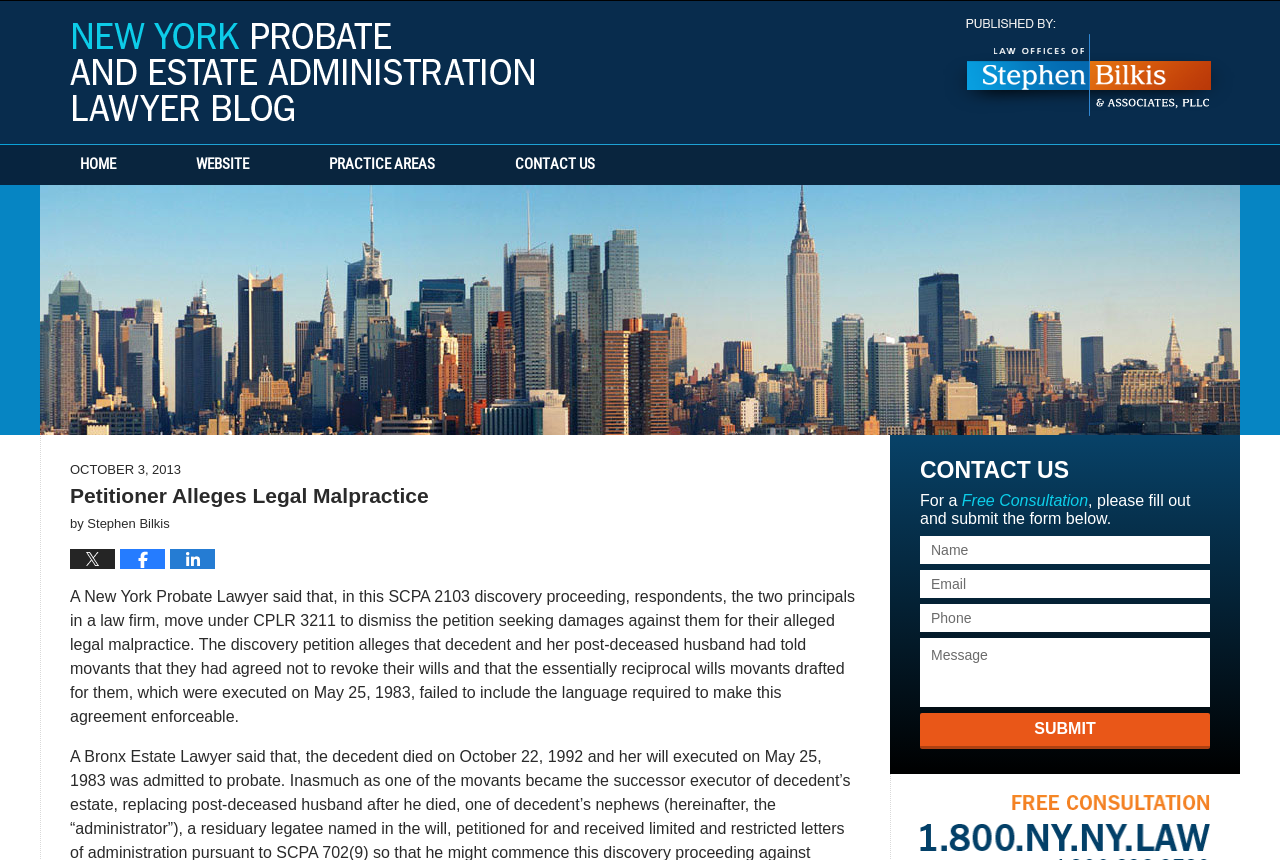Please determine the bounding box coordinates of the element's region to click for the following instruction: "Click the 'SUBMIT' button".

[0.719, 0.829, 0.945, 0.871]